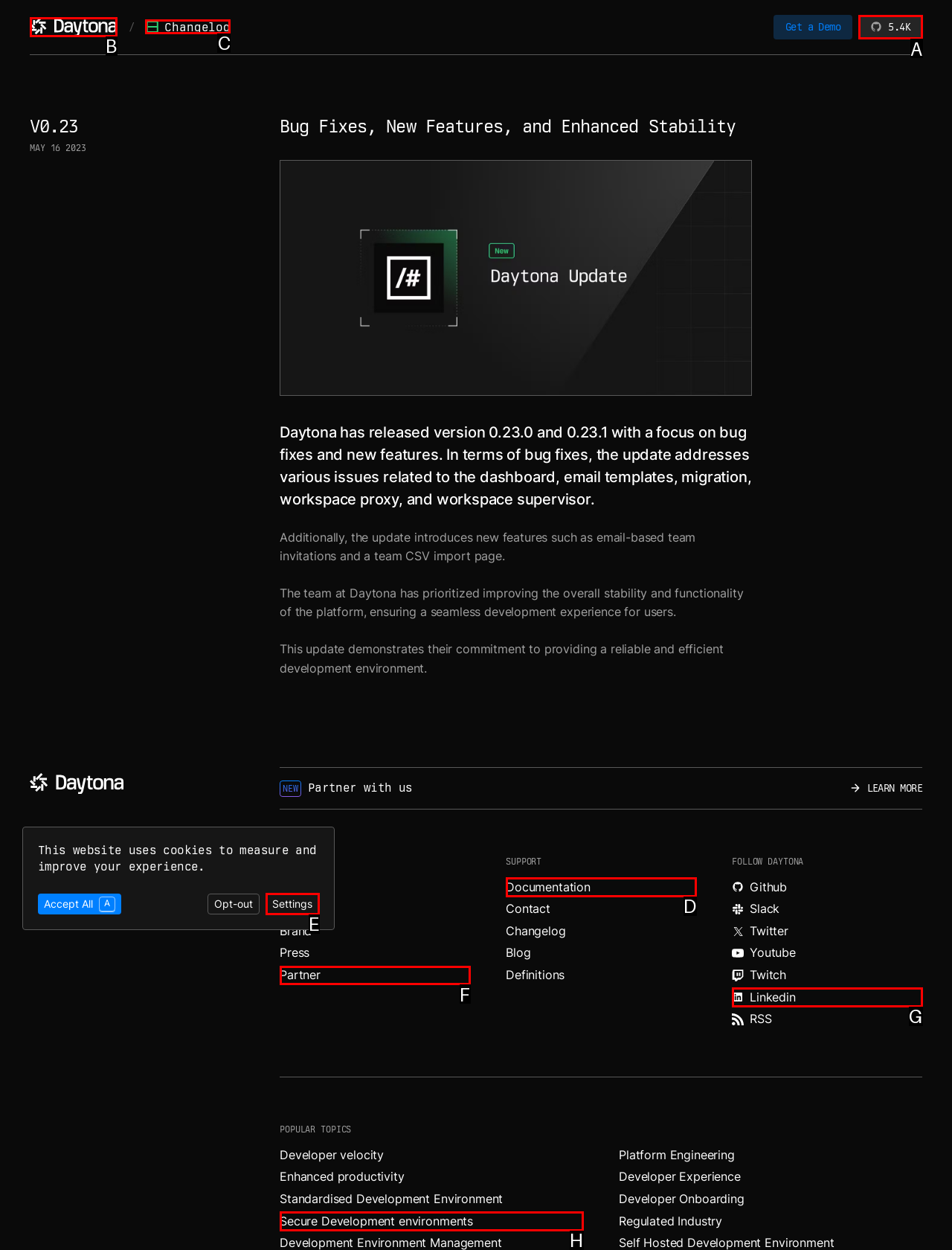Tell me the letter of the correct UI element to click for this instruction: Read the changelog. Answer with the letter only.

C